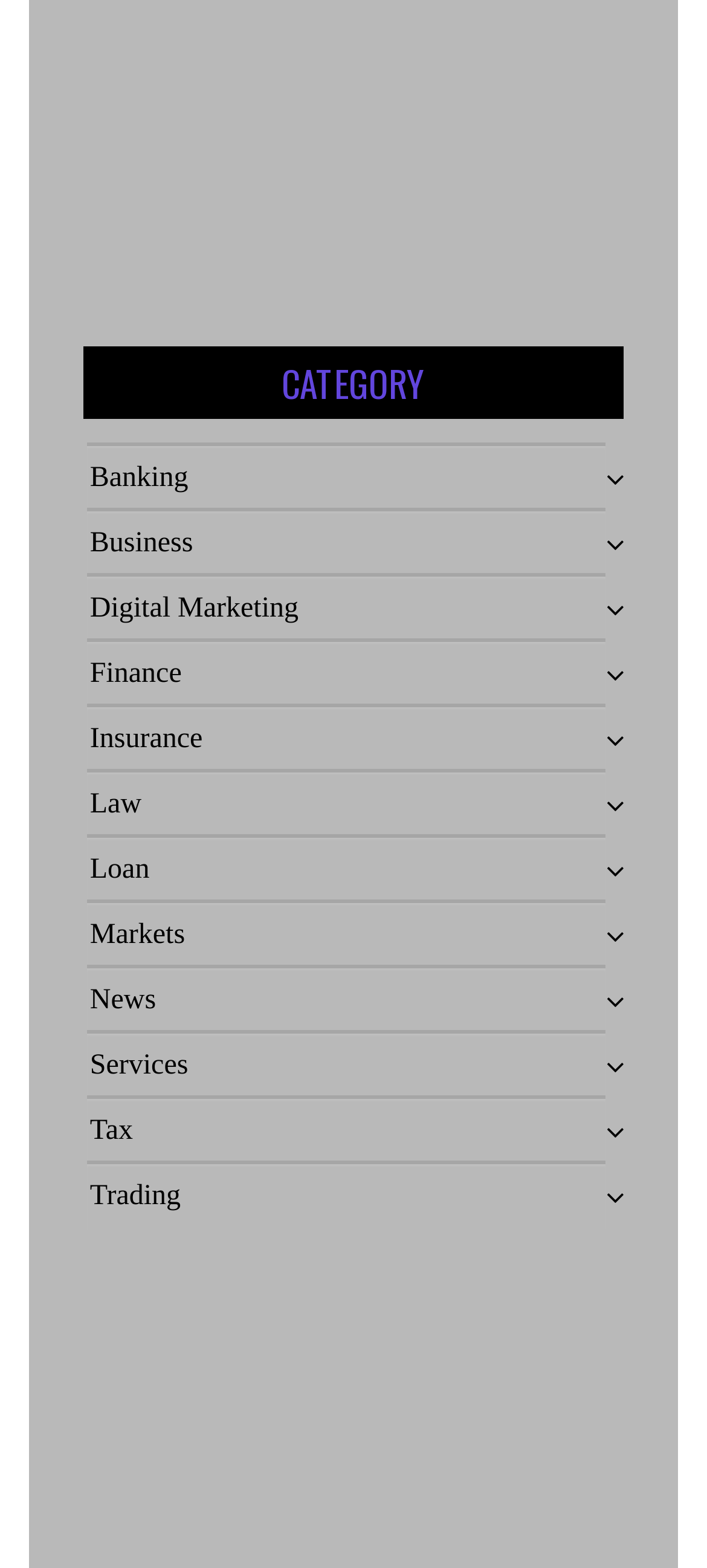Please indicate the bounding box coordinates of the element's region to be clicked to achieve the instruction: "Go to News". Provide the coordinates as four float numbers between 0 and 1, i.e., [left, top, right, bottom].

[0.127, 0.628, 0.221, 0.647]